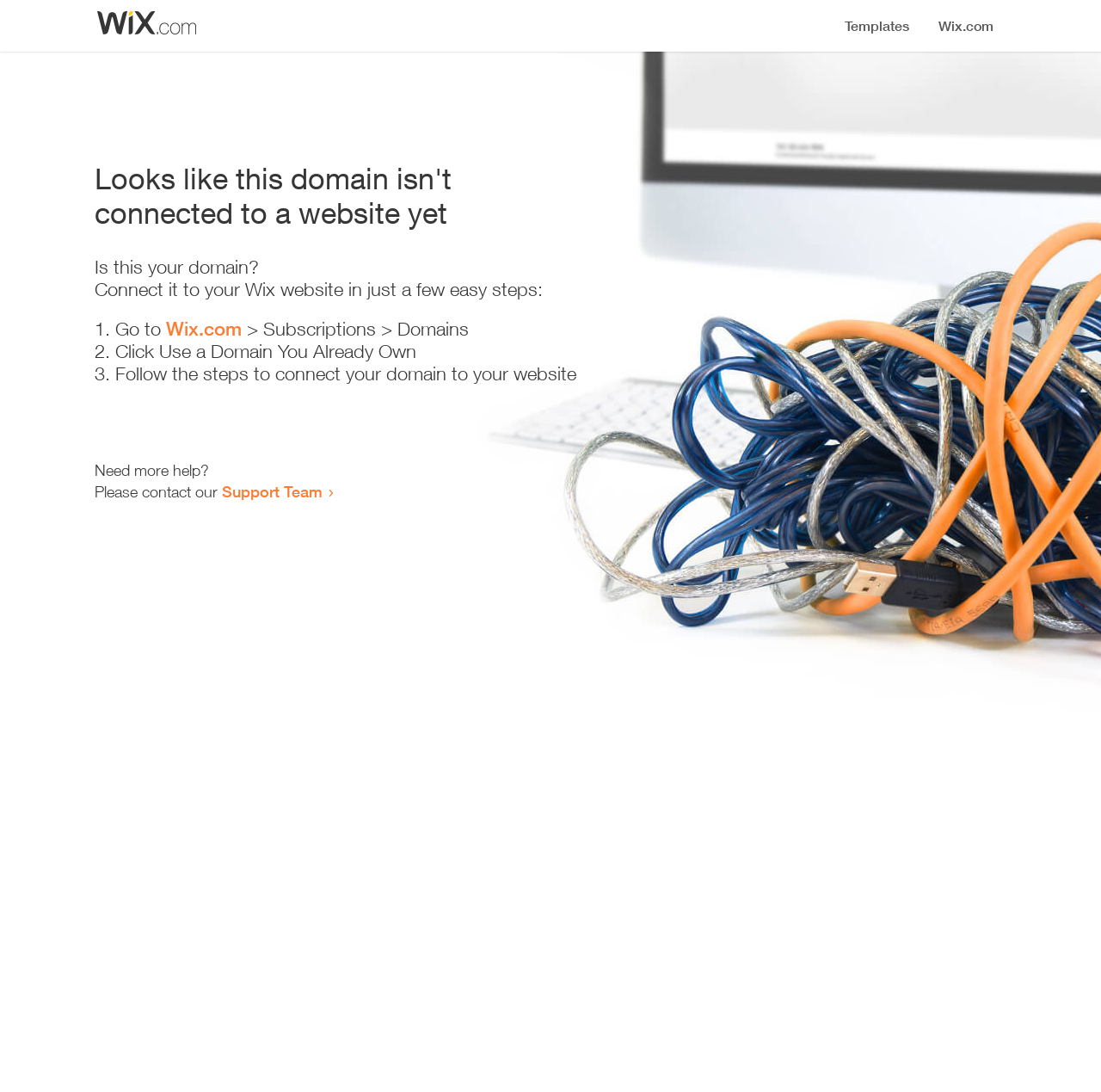Using the information from the screenshot, answer the following question thoroughly:
What is the purpose of this webpage?

Based on the content of the webpage, it appears that the purpose of this webpage is to guide users through the process of connecting their domain to a website, specifically a Wix website.